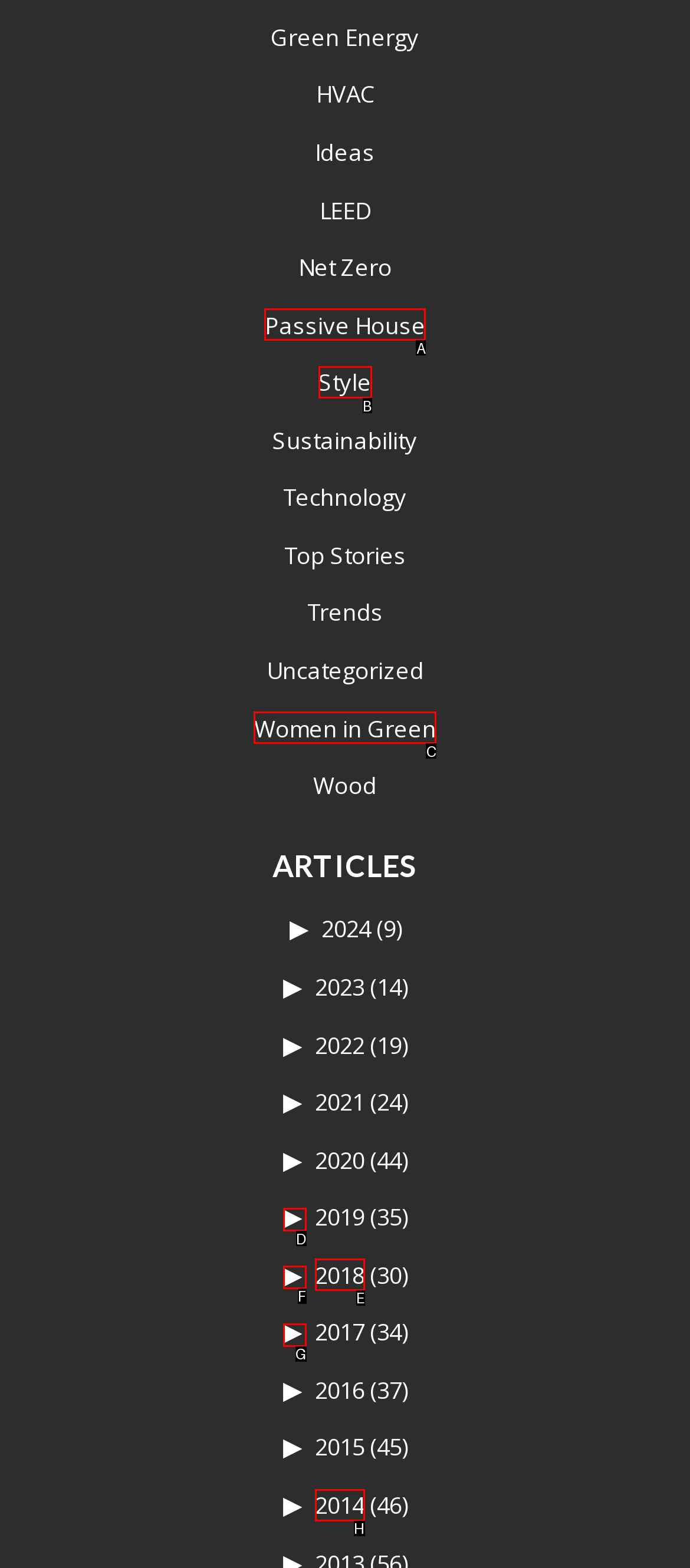Select the HTML element that corresponds to the description: Style. Answer with the letter of the matching option directly from the choices given.

B